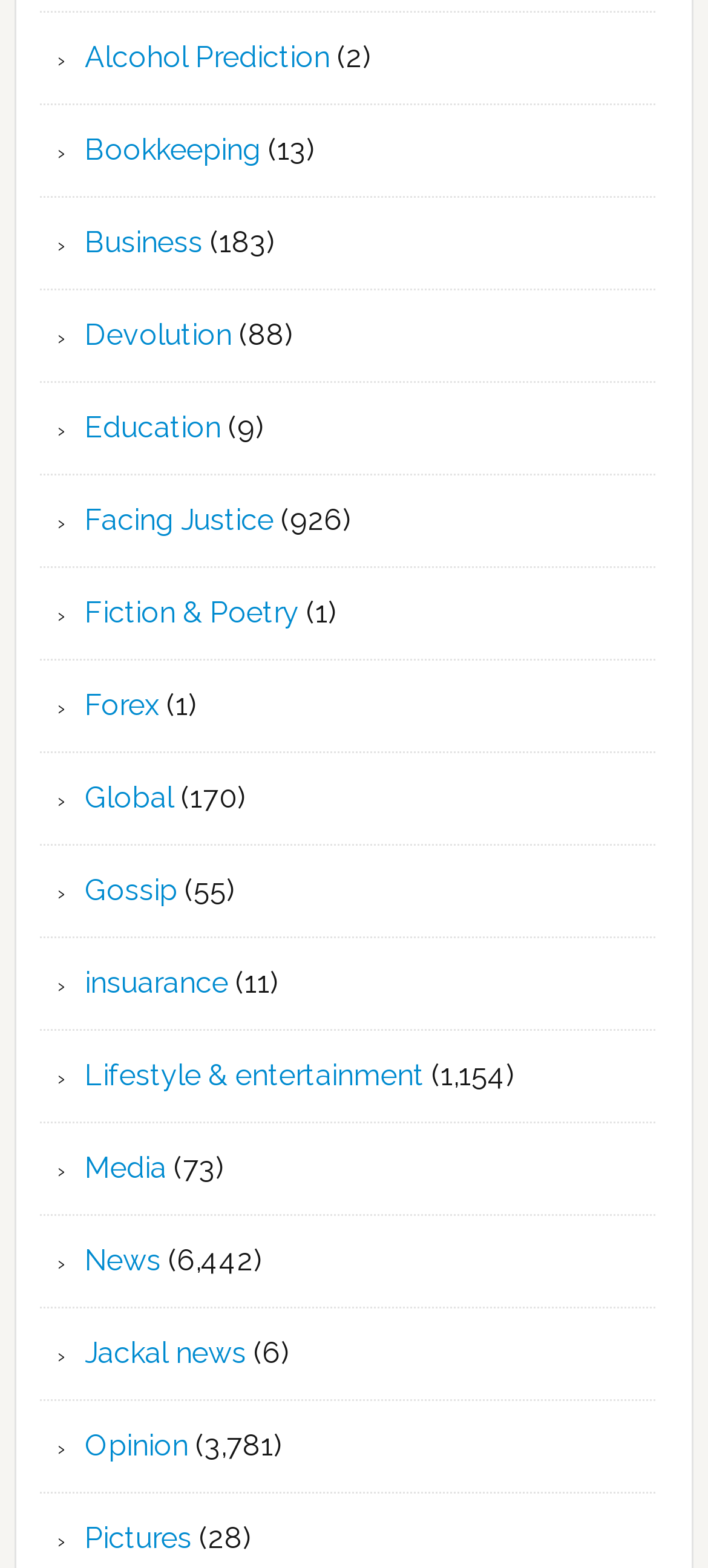Determine the bounding box coordinates of the UI element described by: "Jackal news".

[0.12, 0.851, 0.348, 0.873]